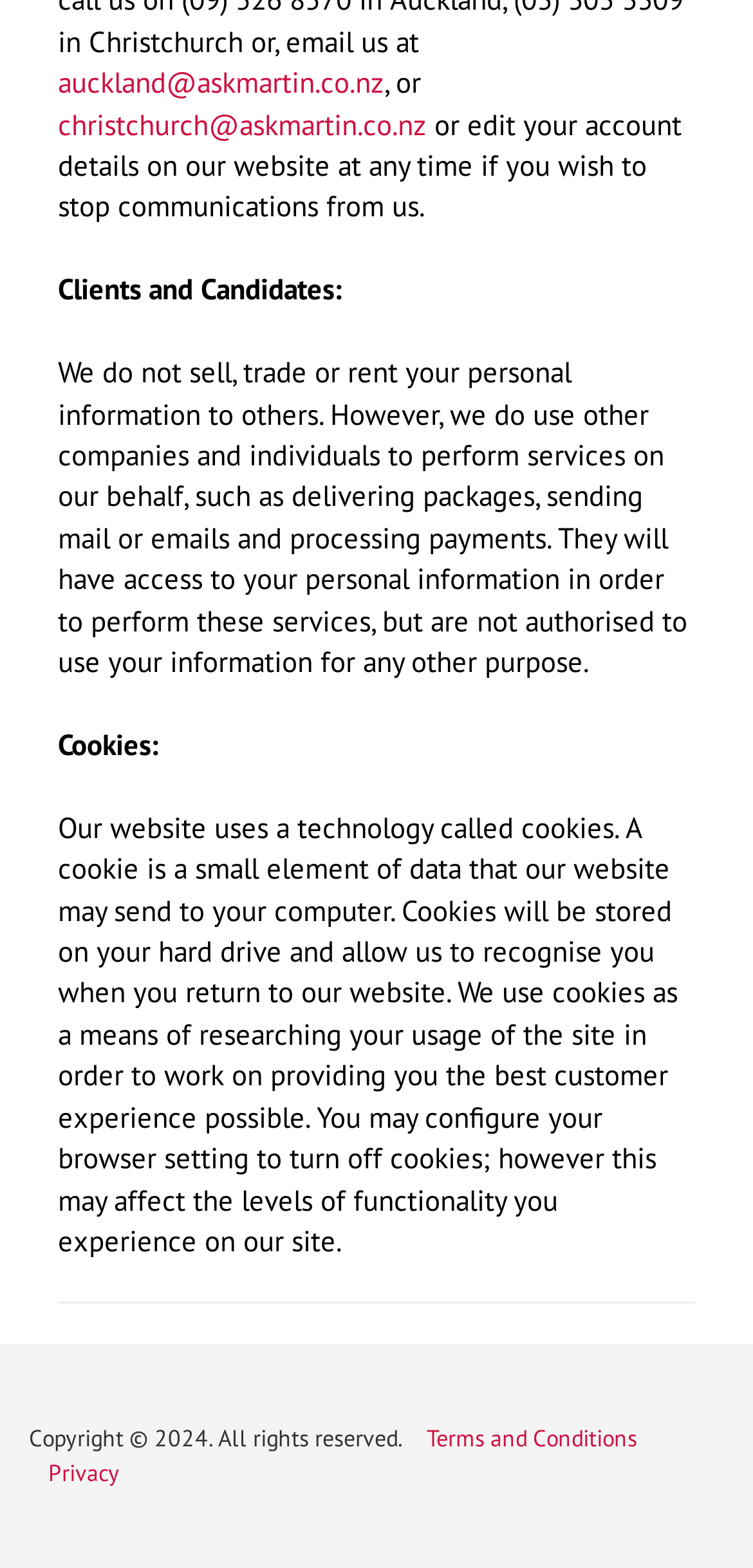Based on the description "christchurch@askmartin.co.nz", find the bounding box of the specified UI element.

[0.077, 0.067, 0.567, 0.091]